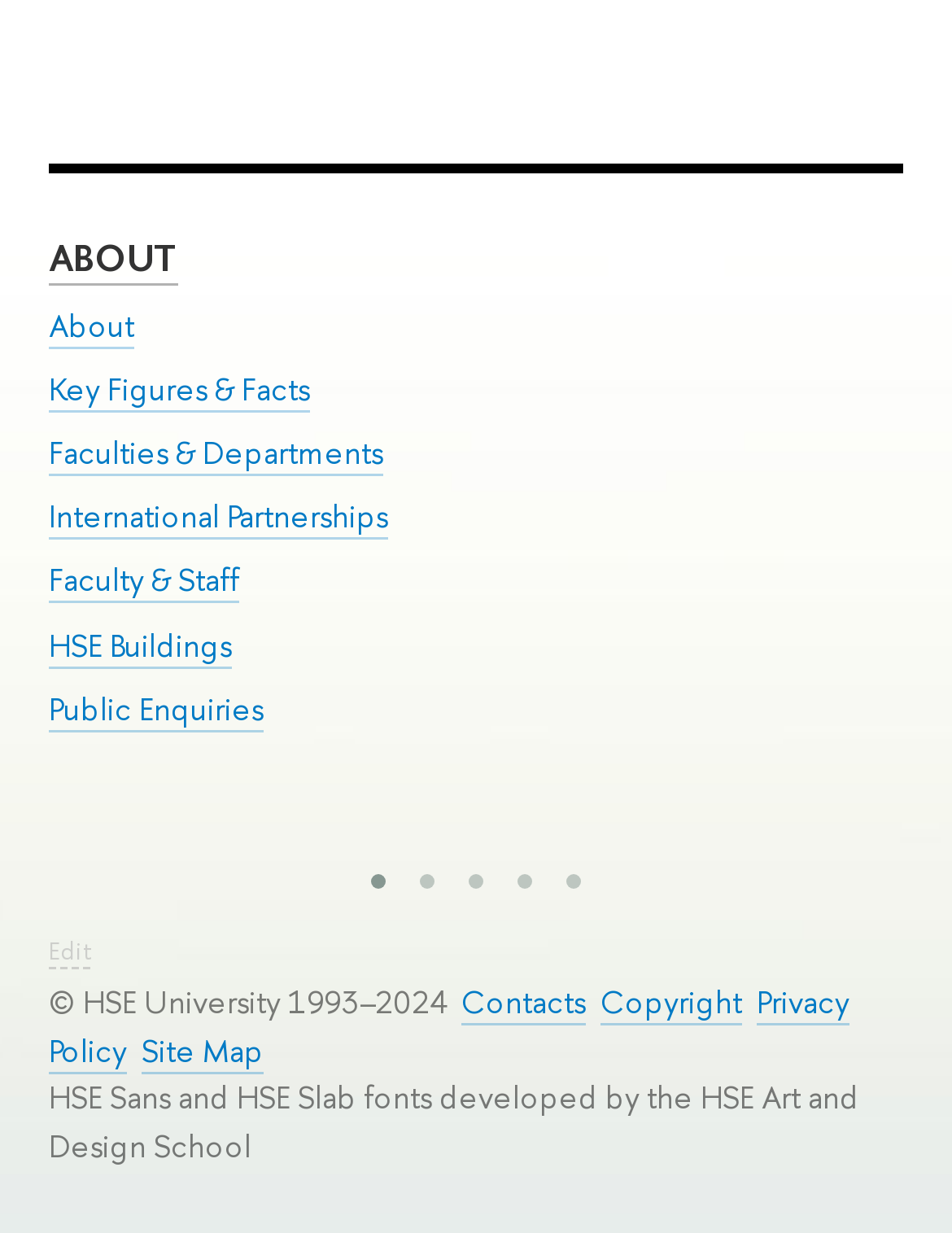Find the bounding box coordinates of the element to click in order to complete this instruction: "visit contacts page". The bounding box coordinates must be four float numbers between 0 and 1, denoted as [left, top, right, bottom].

[0.485, 0.796, 0.615, 0.831]